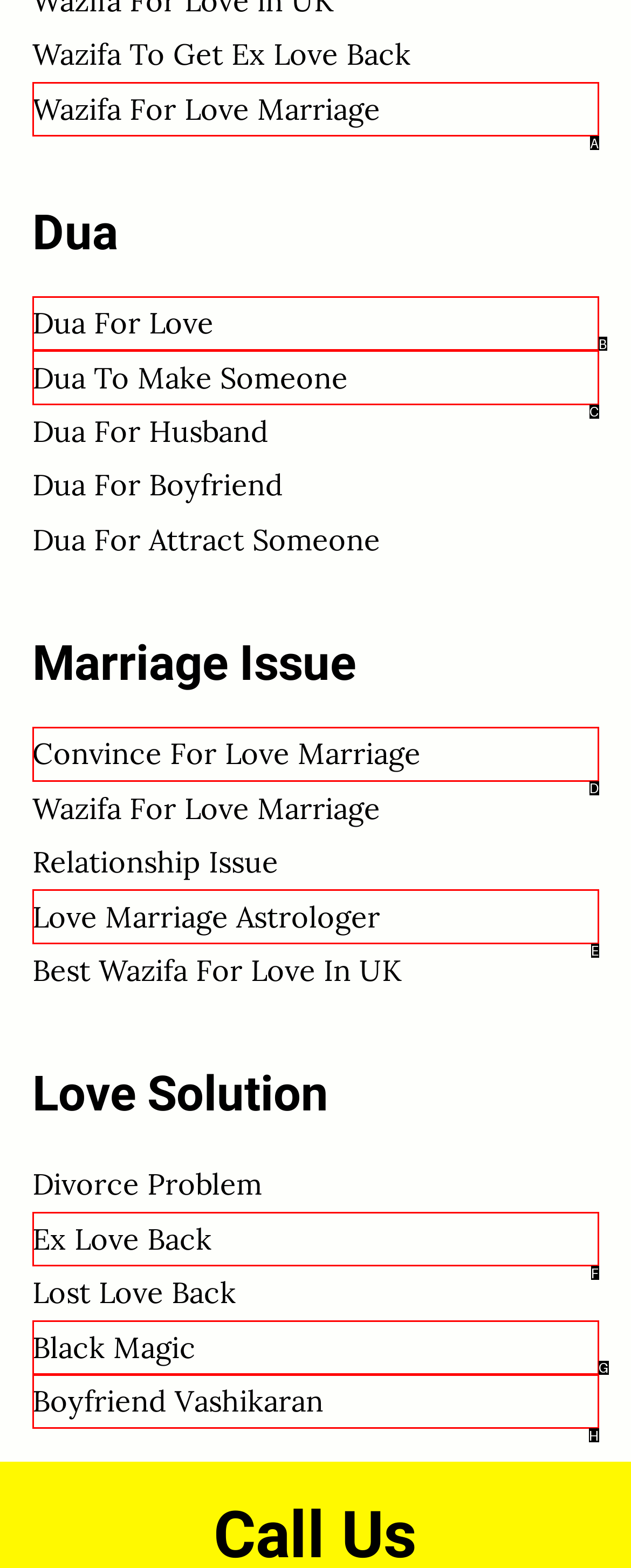From the options shown, which one fits the description: Wazifa For Love Marriage? Respond with the appropriate letter.

A